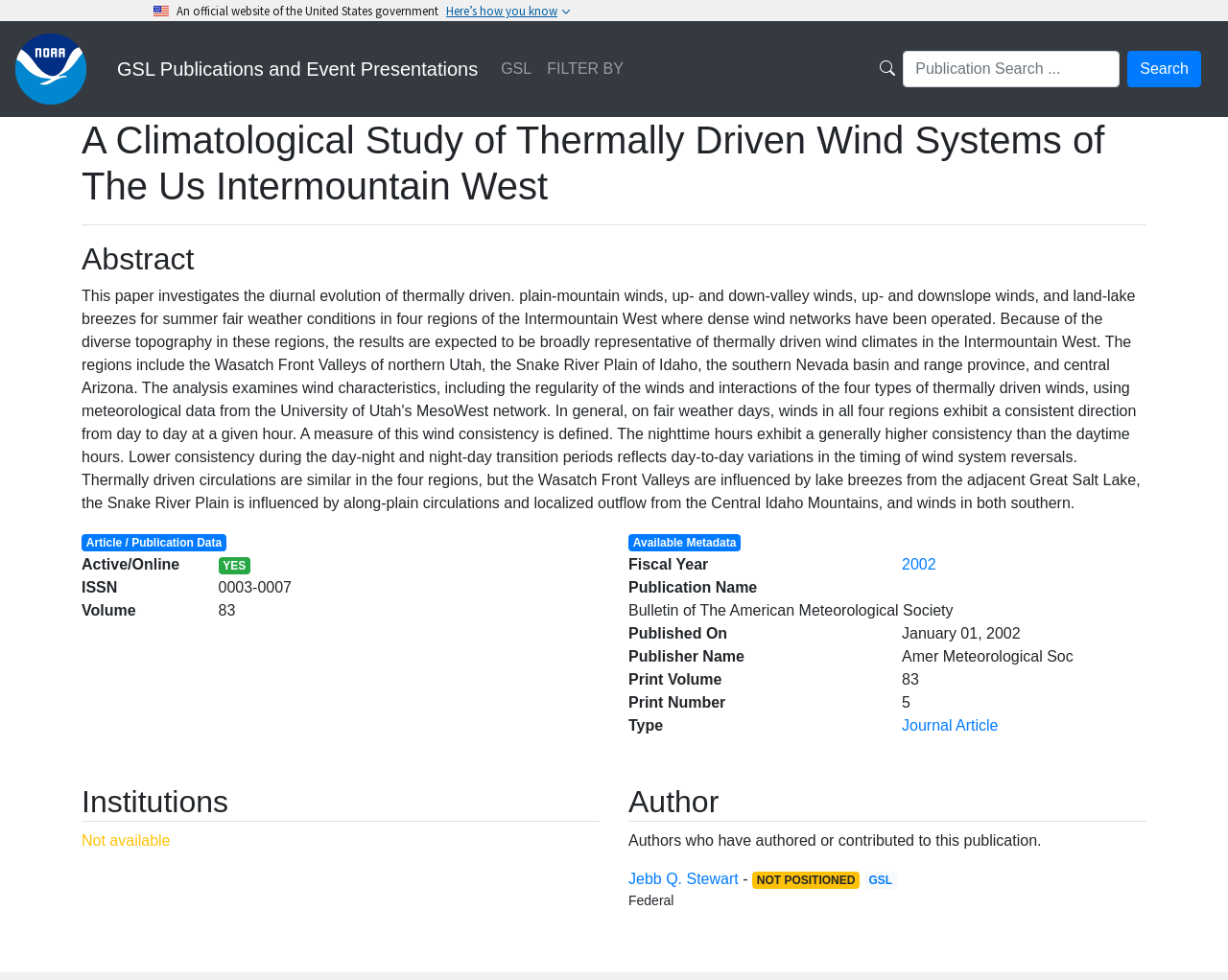Respond to the question below with a single word or phrase:
Who is the author of the publication?

Jebb Q. Stewart